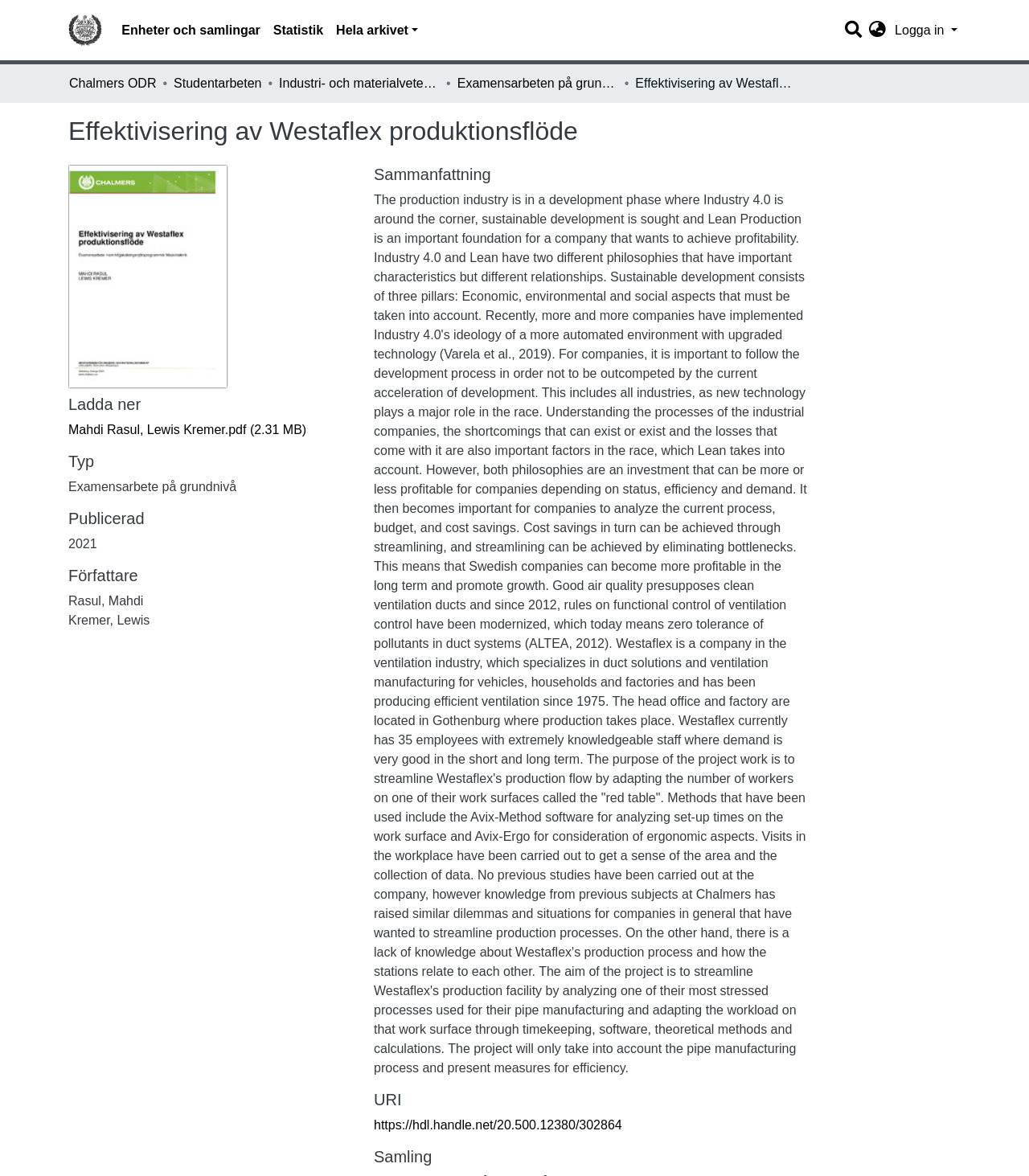Can you find the bounding box coordinates of the area I should click to execute the following instruction: "Select language"?

[0.839, 0.018, 0.866, 0.034]